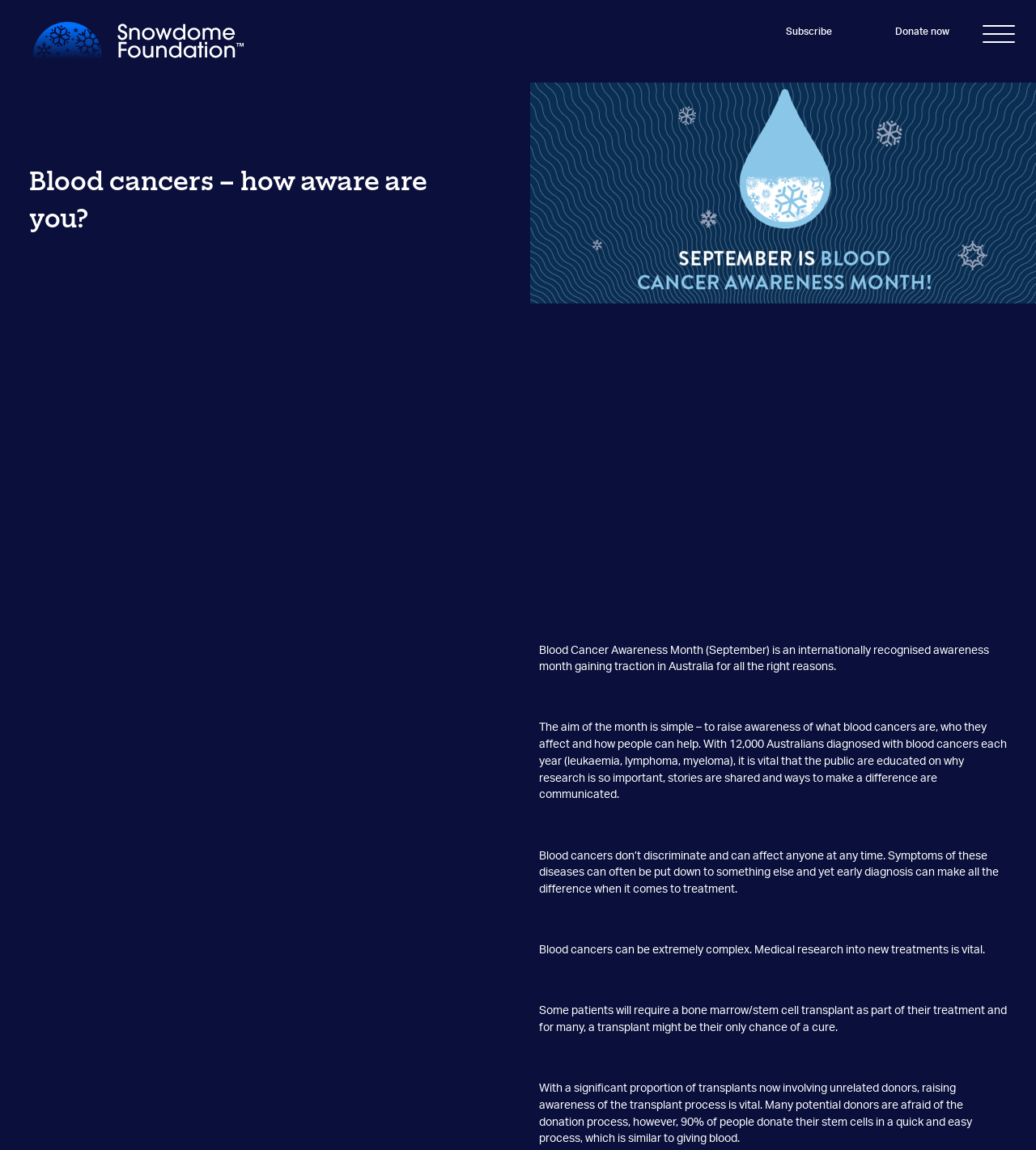From the webpage screenshot, identify the region described by alt="Snowdome Foundation" title="Snowdome Foundation". Provide the bounding box coordinates as (top-left x, top-left y, bottom-right x, bottom-right y), with each value being a floating point number between 0 and 1.

[0.032, 0.019, 0.235, 0.053]